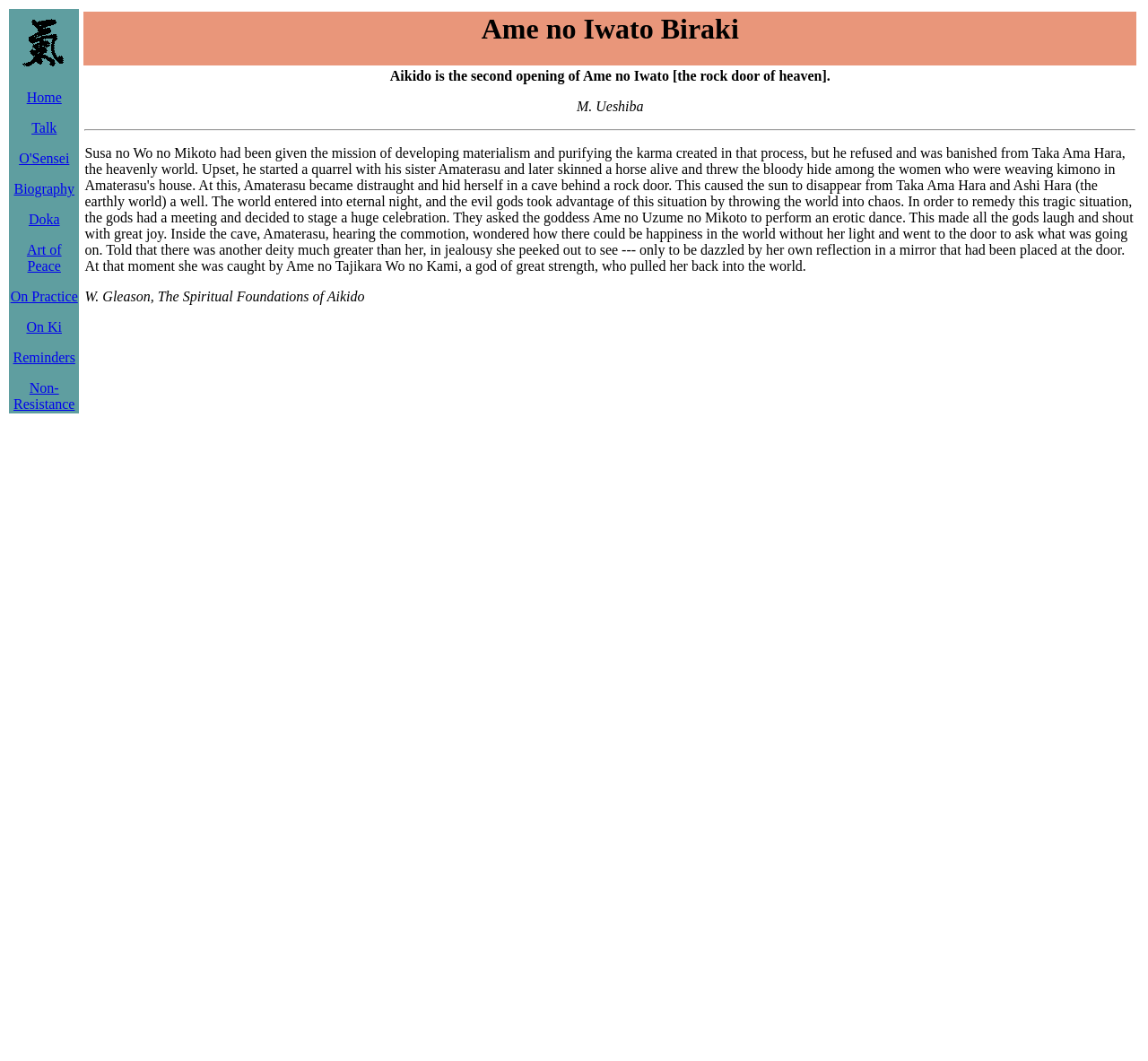Pinpoint the bounding box coordinates of the clickable element to carry out the following instruction: "Click on the 'Home' link."

[0.023, 0.085, 0.054, 0.099]